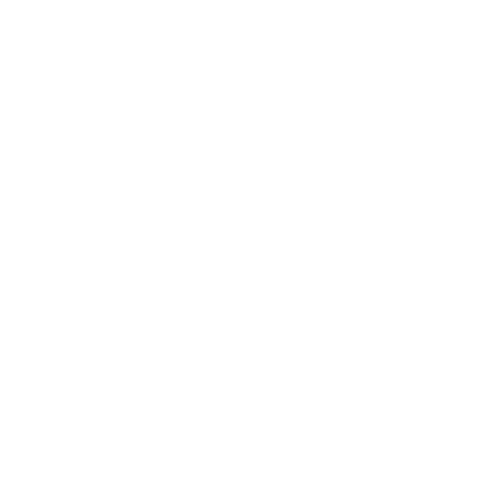Utilize the details in the image to give a detailed response to the question: What is the purpose of the lamp?

According to the caption, the lamp not only illuminates the space but also allows for the display of small plants, enhancing a calming atmosphere, making it a functional piece that serves multiple purposes.